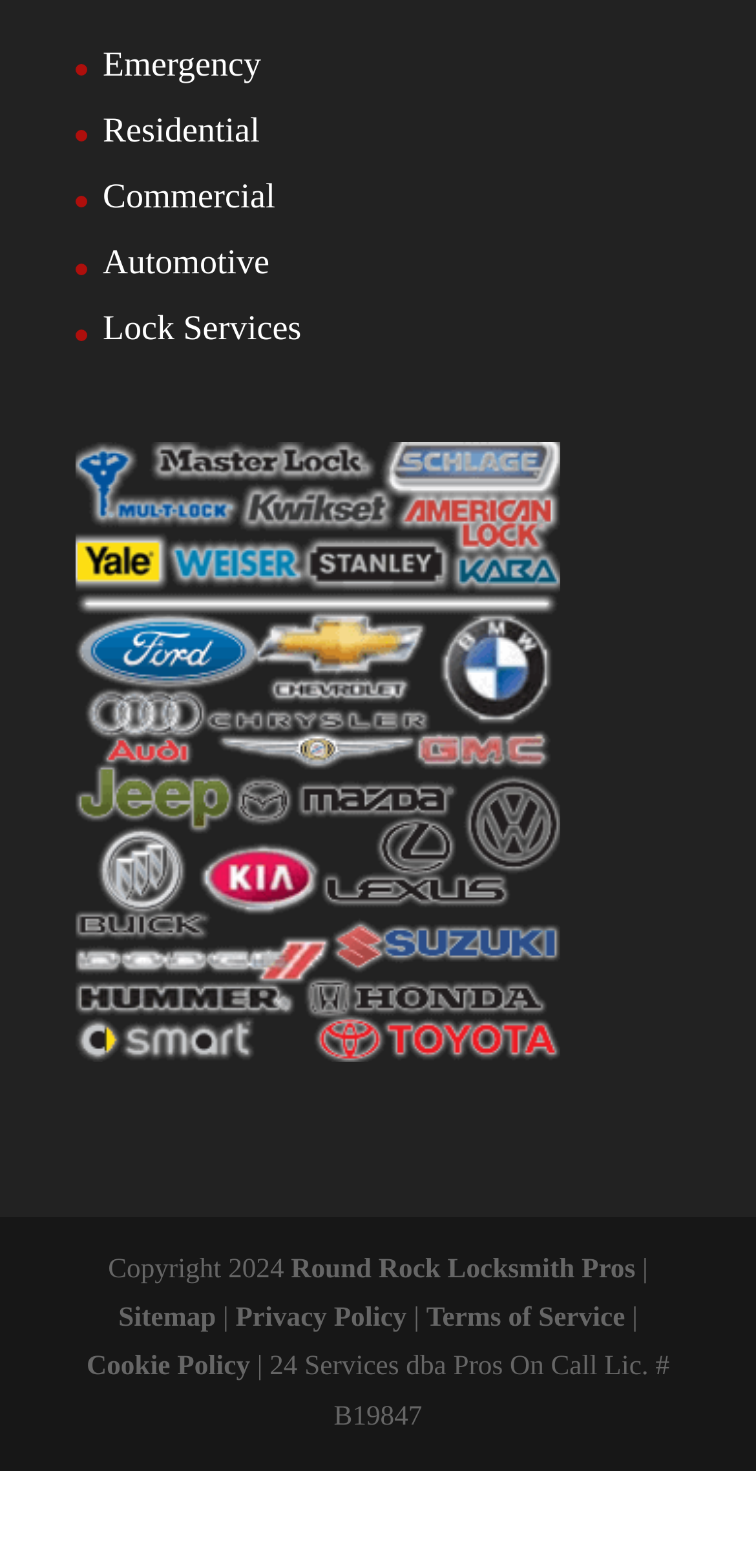Locate the bounding box of the UI element based on this description: "Terms of Service". Provide four float numbers between 0 and 1 as [left, top, right, bottom].

[0.564, 0.831, 0.827, 0.851]